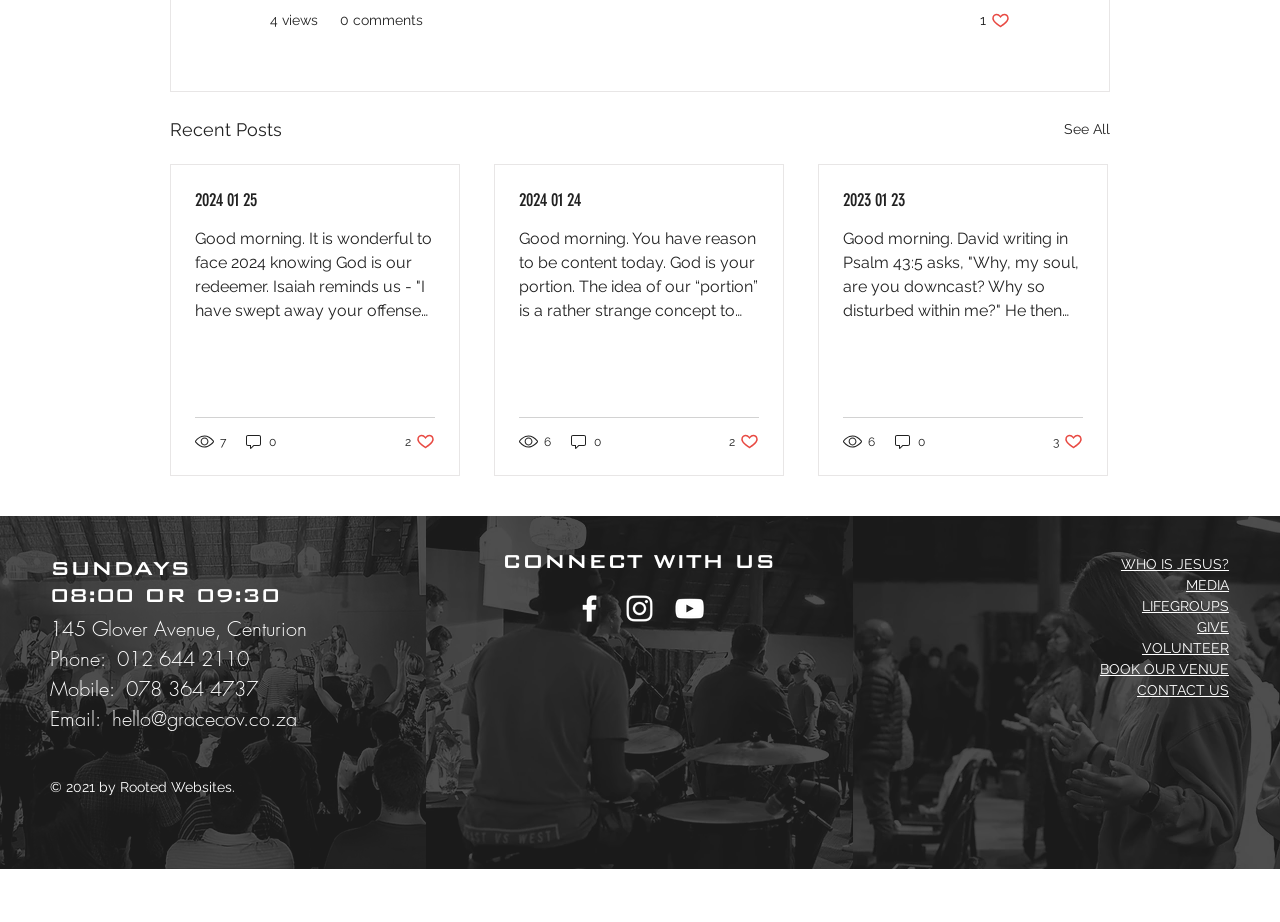What is the name of the church?
Look at the image and answer the question with a single word or phrase.

Grace Cov